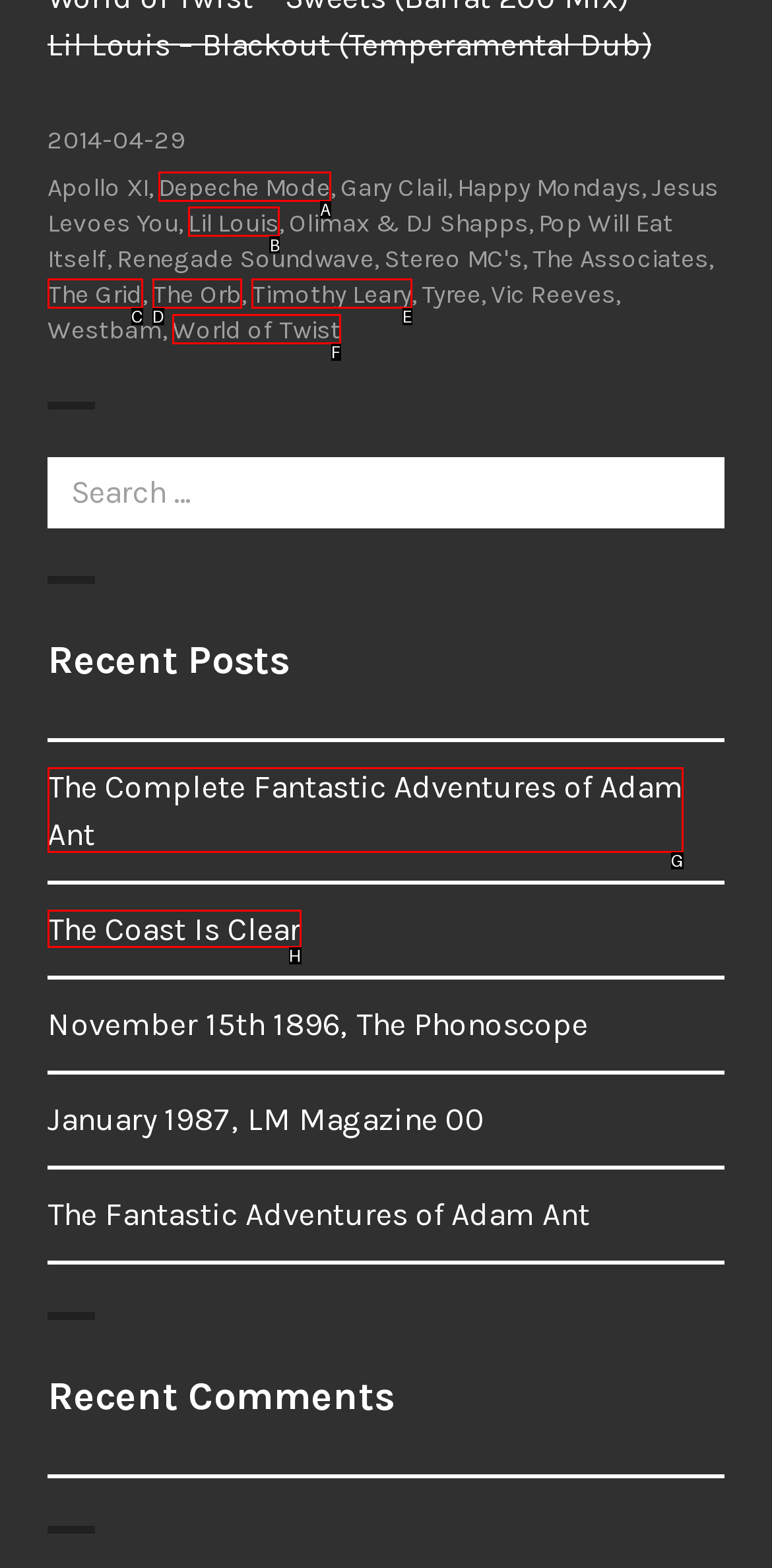Specify the letter of the UI element that should be clicked to achieve the following: Visit the page of Lil Louis
Provide the corresponding letter from the choices given.

B